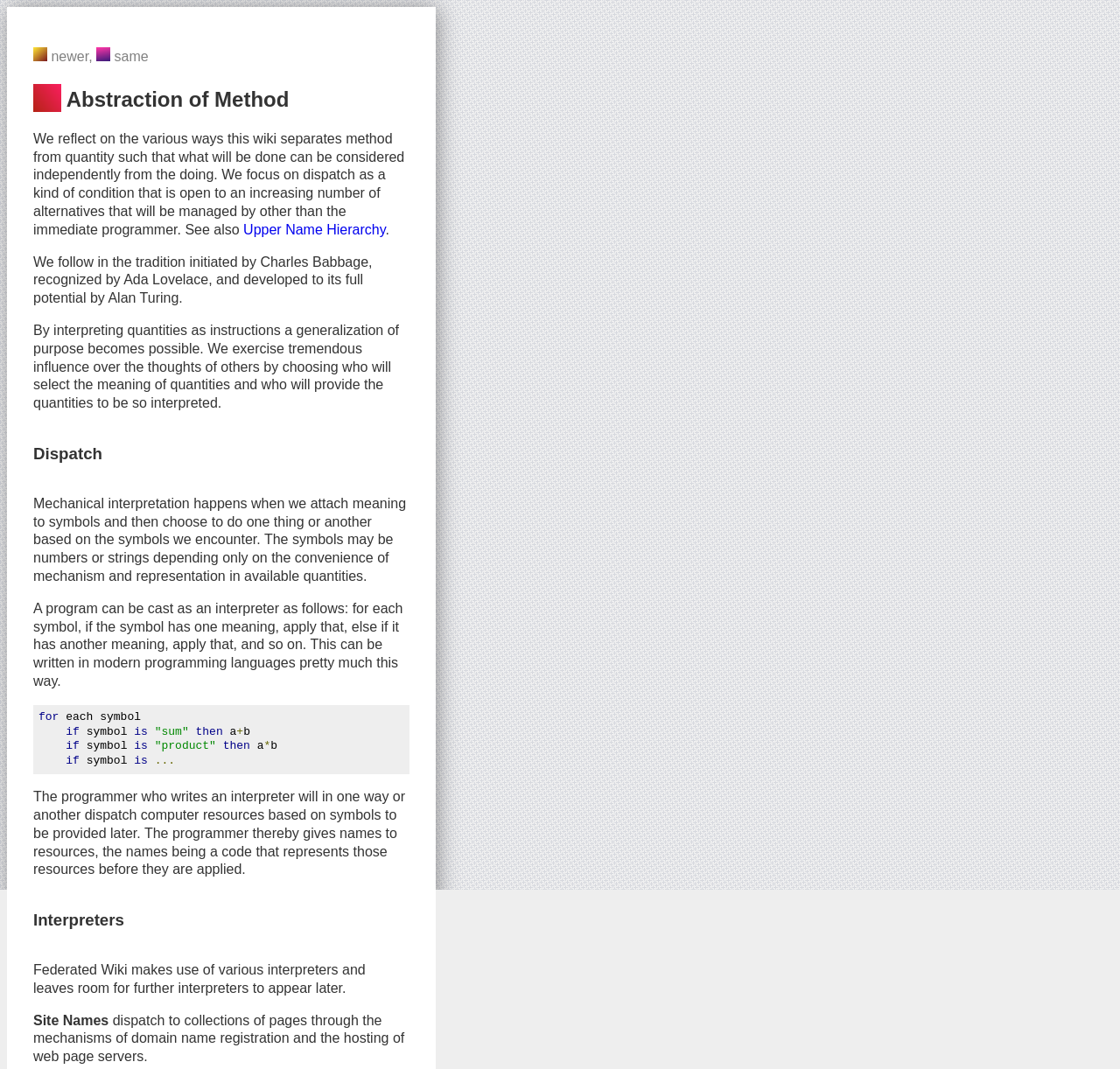Extract the bounding box coordinates for the UI element described by the text: "parent_node: Abstraction of Method". The coordinates should be in the form of [left, top, right, bottom] with values between 0 and 1.

[0.03, 0.082, 0.055, 0.104]